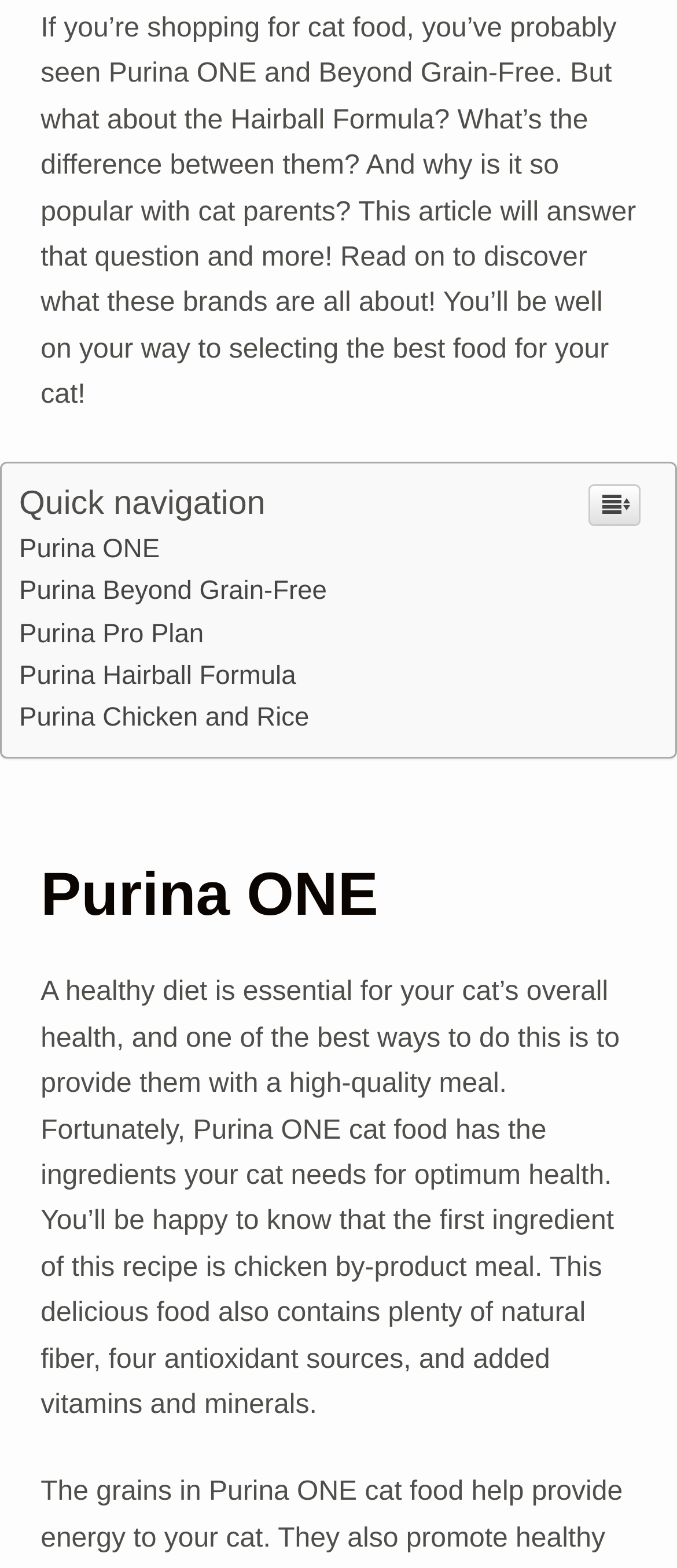Using the provided element description: "Purina ONE", identify the bounding box coordinates. The coordinates should be four floats between 0 and 1 in the order [left, top, right, bottom].

[0.028, 0.341, 0.236, 0.36]